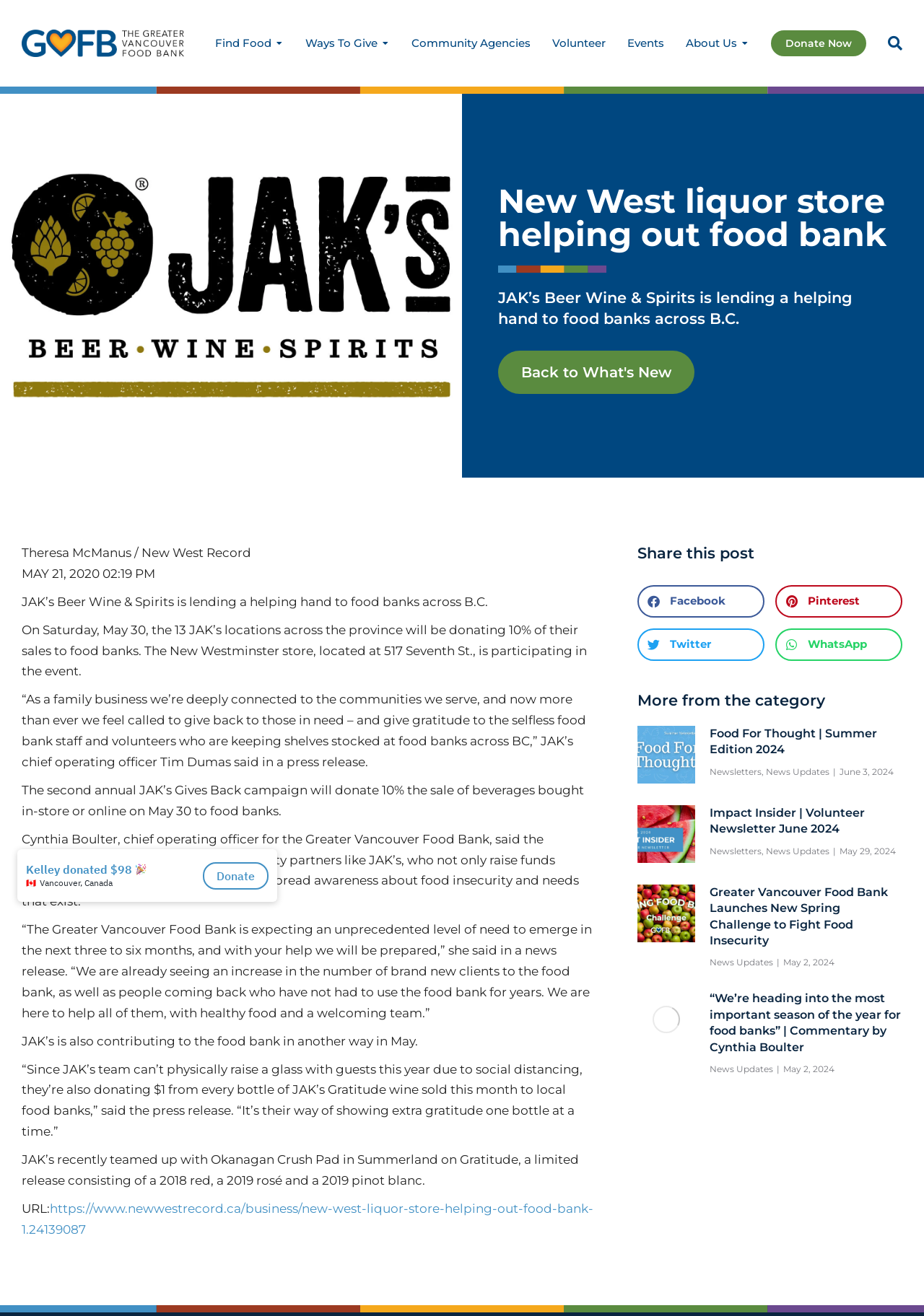Pinpoint the bounding box coordinates of the element to be clicked to execute the instruction: "Donate Now".

[0.834, 0.023, 0.938, 0.043]